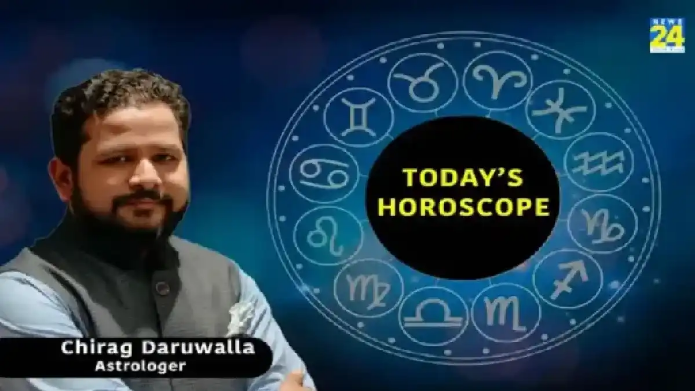What is Chirag Daruwalla's role in the image?
Using the image as a reference, give a one-word or short phrase answer.

Providing astrological guidance